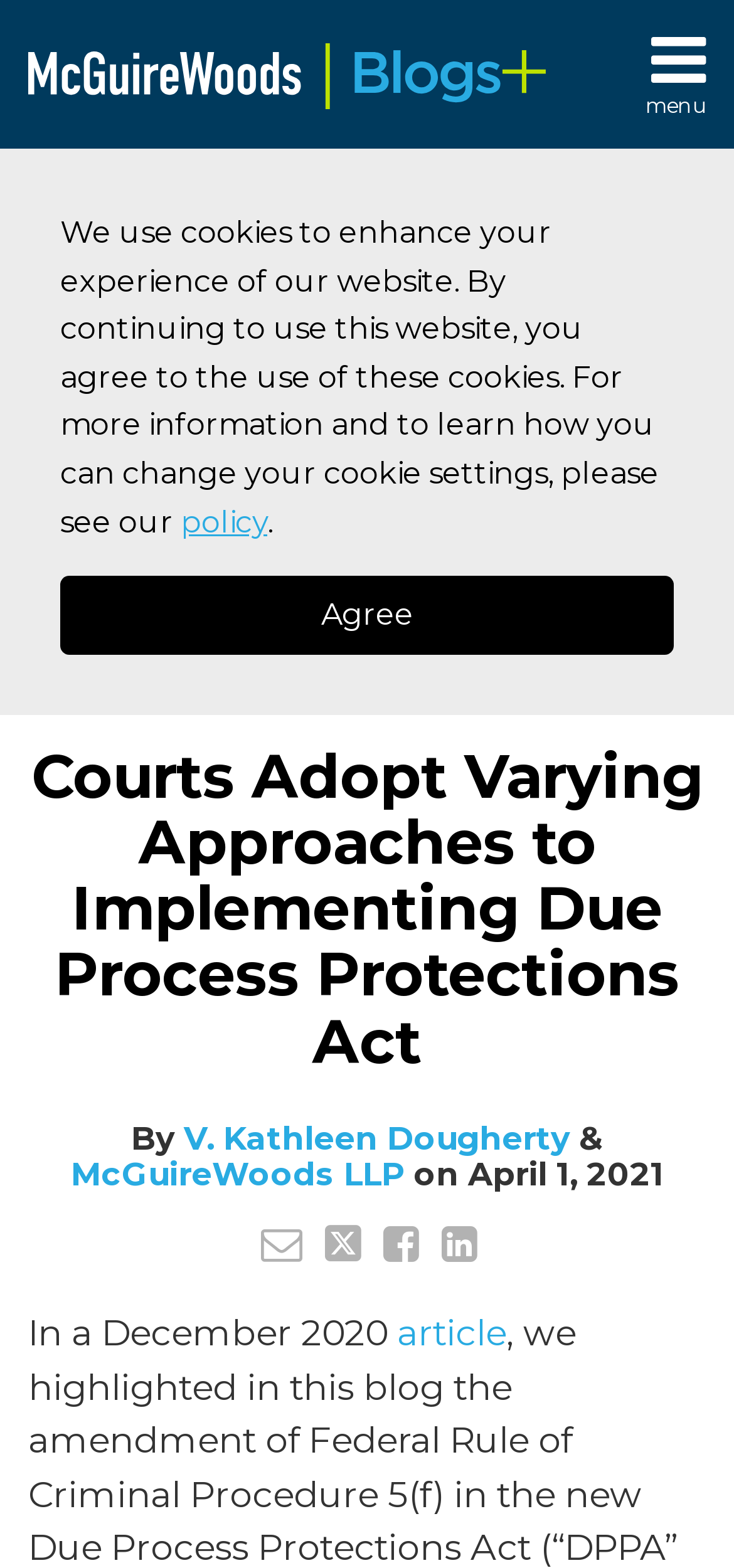How can I share this post? Examine the screenshot and reply using just one word or a brief phrase.

Email, Tweet, Like, or Share on LinkedIn